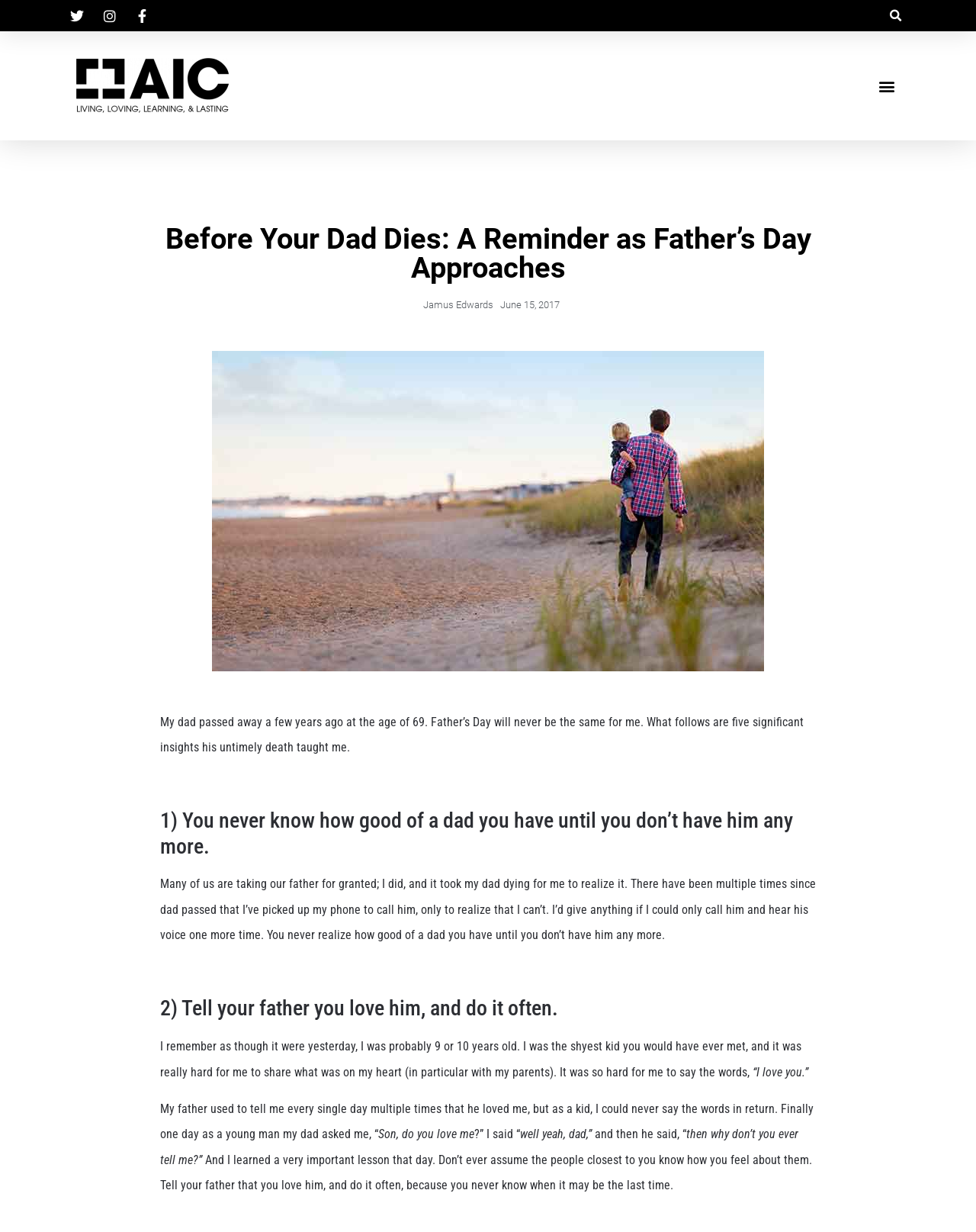Give a one-word or short phrase answer to the question: 
What is the author's age when his dad passed away?

Not mentioned